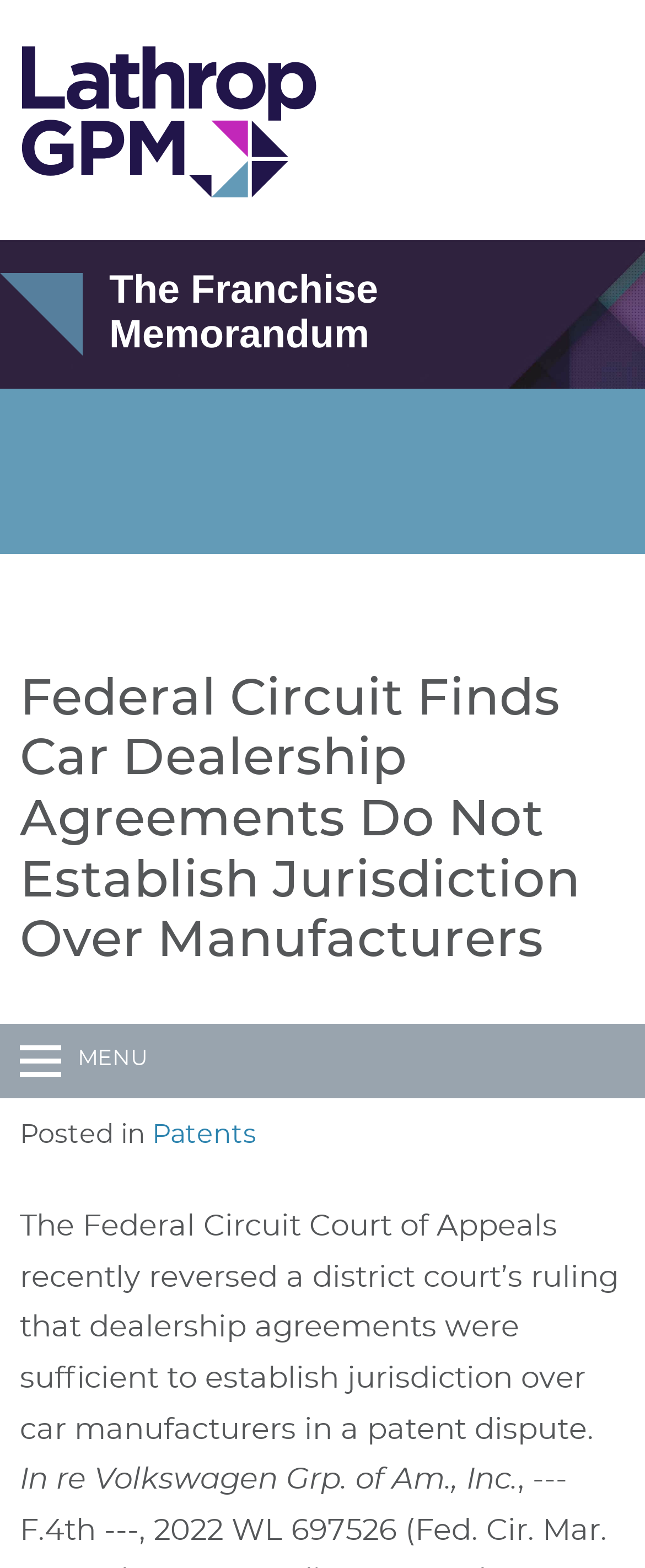Using the information shown in the image, answer the question with as much detail as possible: What is the name of the court mentioned in the article?

I found the answer by reading the text content of the webpage, specifically the sentence 'The Federal Circuit Court of Appeals recently reversed a district court’s ruling...' which mentions the name of the court.